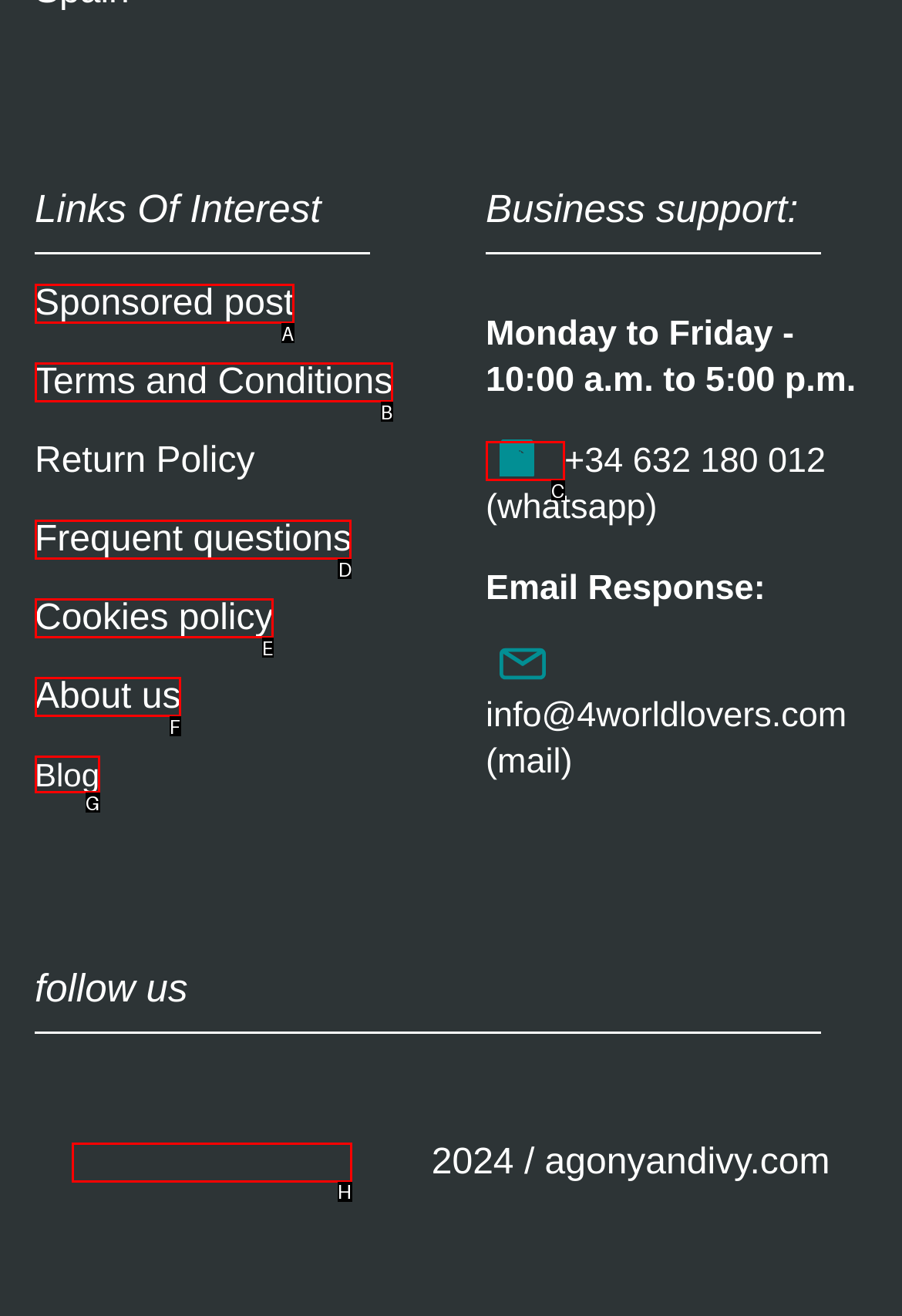Determine the option that best fits the description: Terms and Conditions
Reply with the letter of the correct option directly.

B